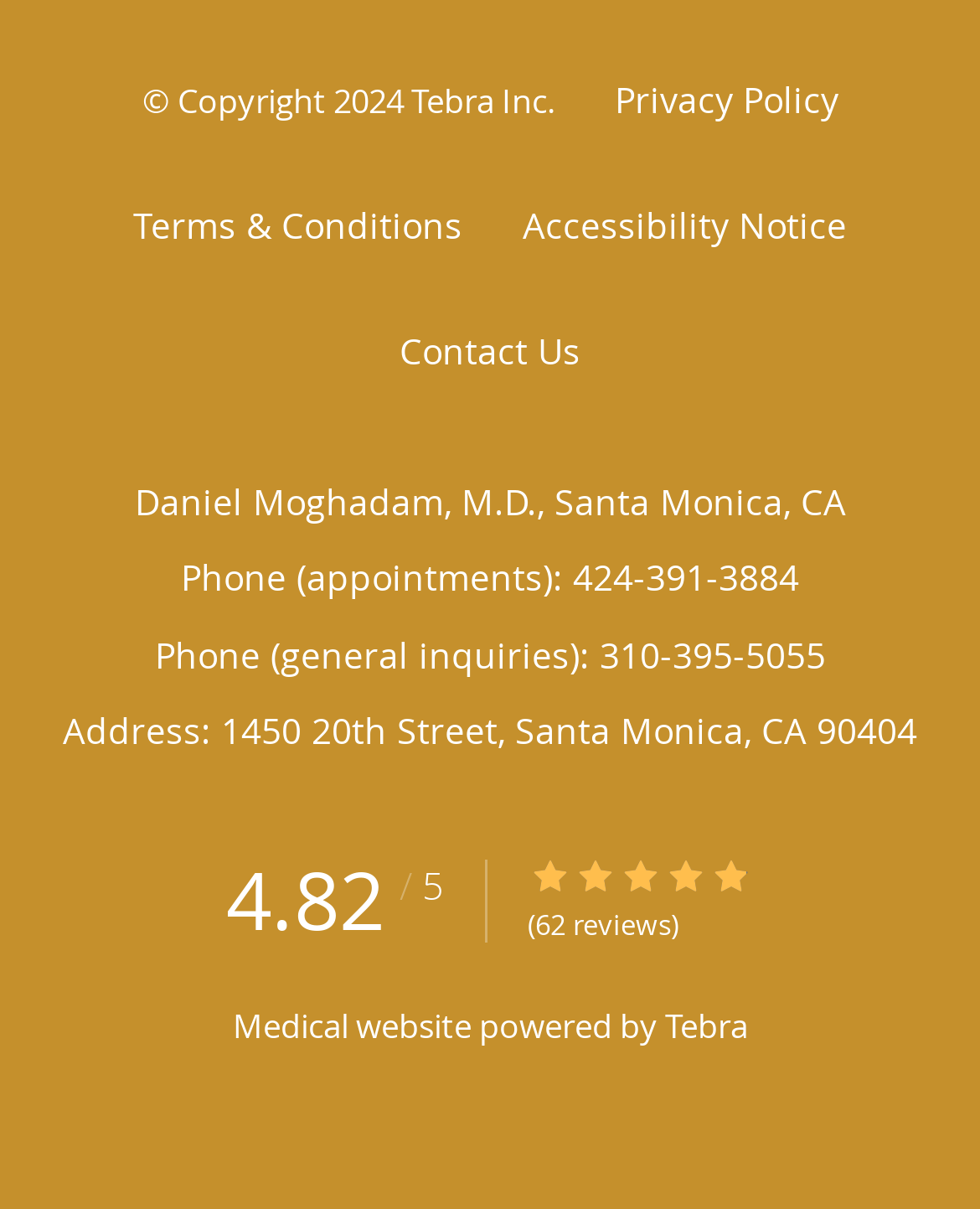What is the doctor's name?
Deliver a detailed and extensive answer to the question.

The doctor's name can be found in the static text element 'Daniel Moghadam, M.D., Santa Monica, CA' which is located at the top of the webpage.